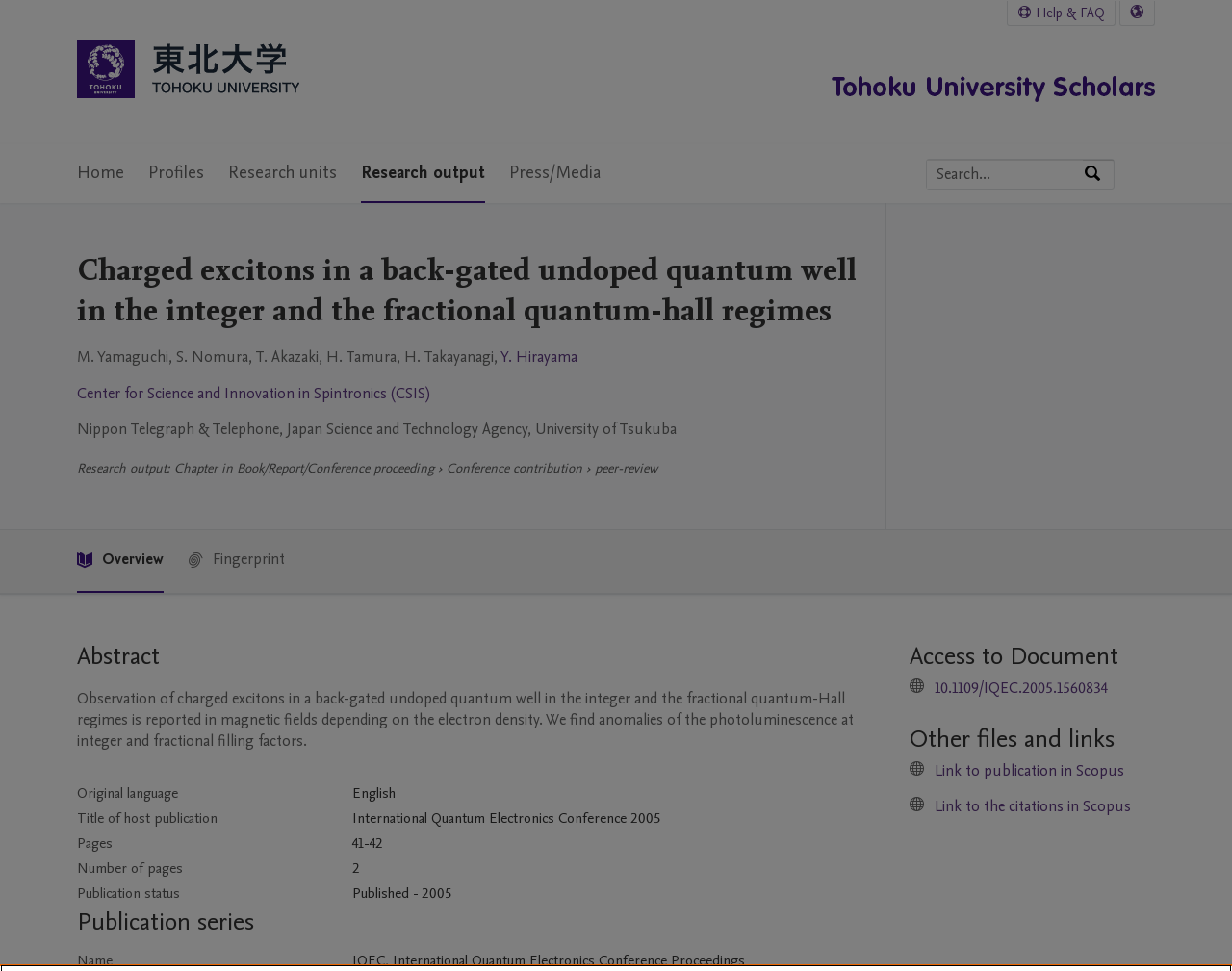What is the title of the host publication?
Look at the image and respond to the question as thoroughly as possible.

I found the answer by looking at the table under the 'Publication series' section, where it says 'Title of host publication' is 'International Quantum Electronics Conference 2005'.